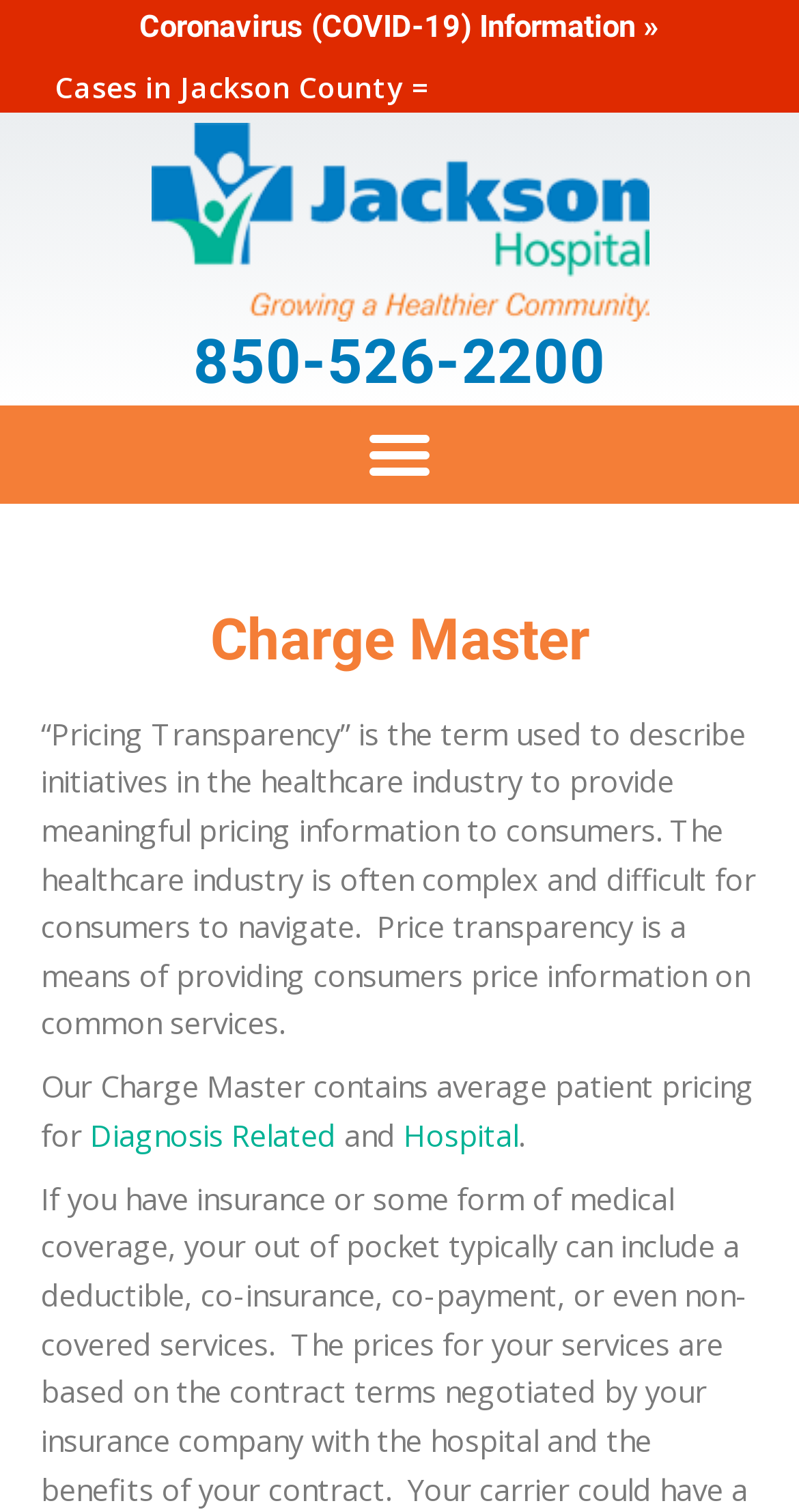What is the phone number on the webpage?
Answer the question with a thorough and detailed explanation.

I found the phone number by looking at the heading element with the text '850-526-2200' which is located at the top of the webpage.